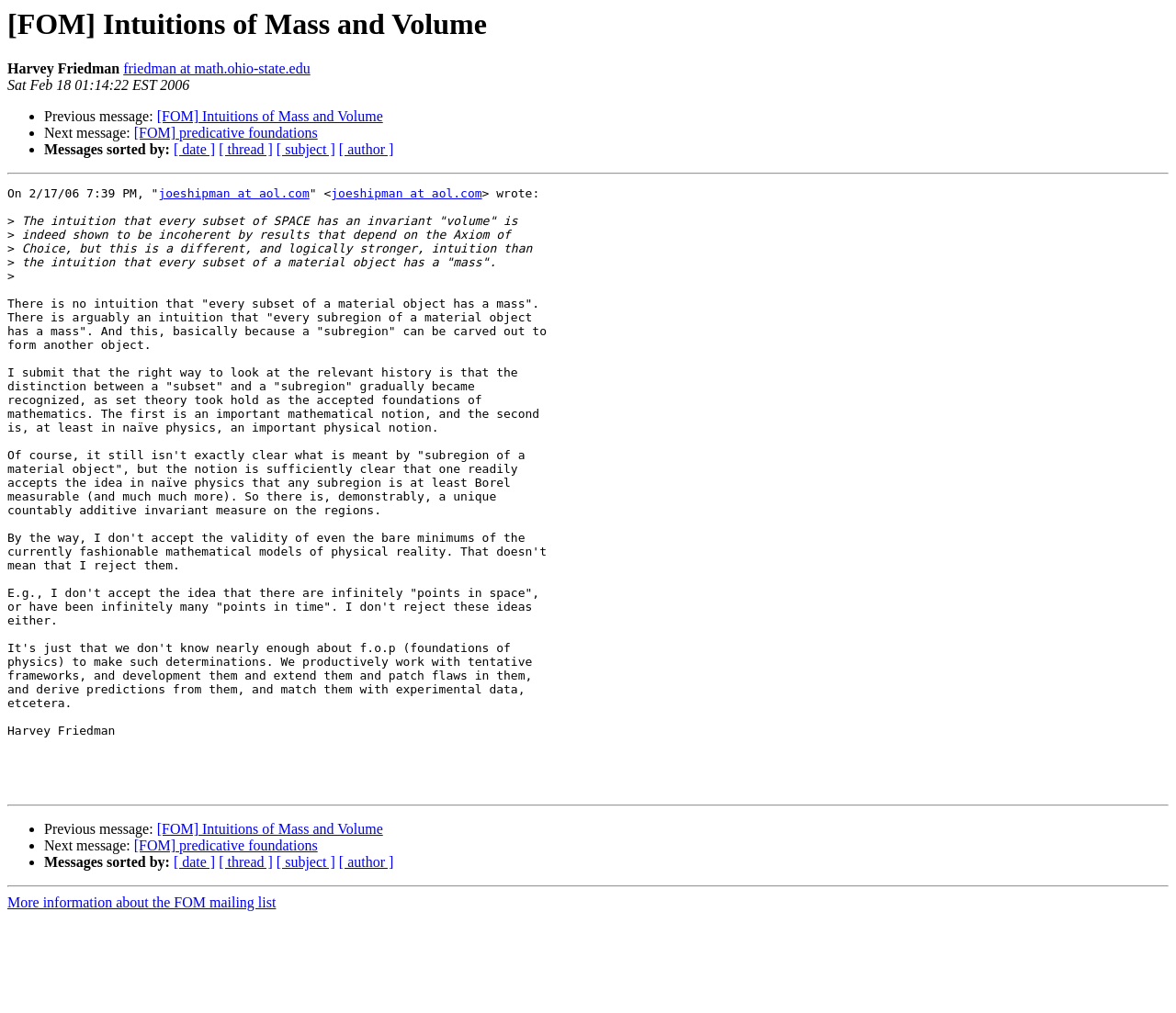Please specify the bounding box coordinates of the clickable region to carry out the following instruction: "Click on the link to sort messages by date". The coordinates should be four float numbers between 0 and 1, in the format [left, top, right, bottom].

[0.148, 0.14, 0.183, 0.155]